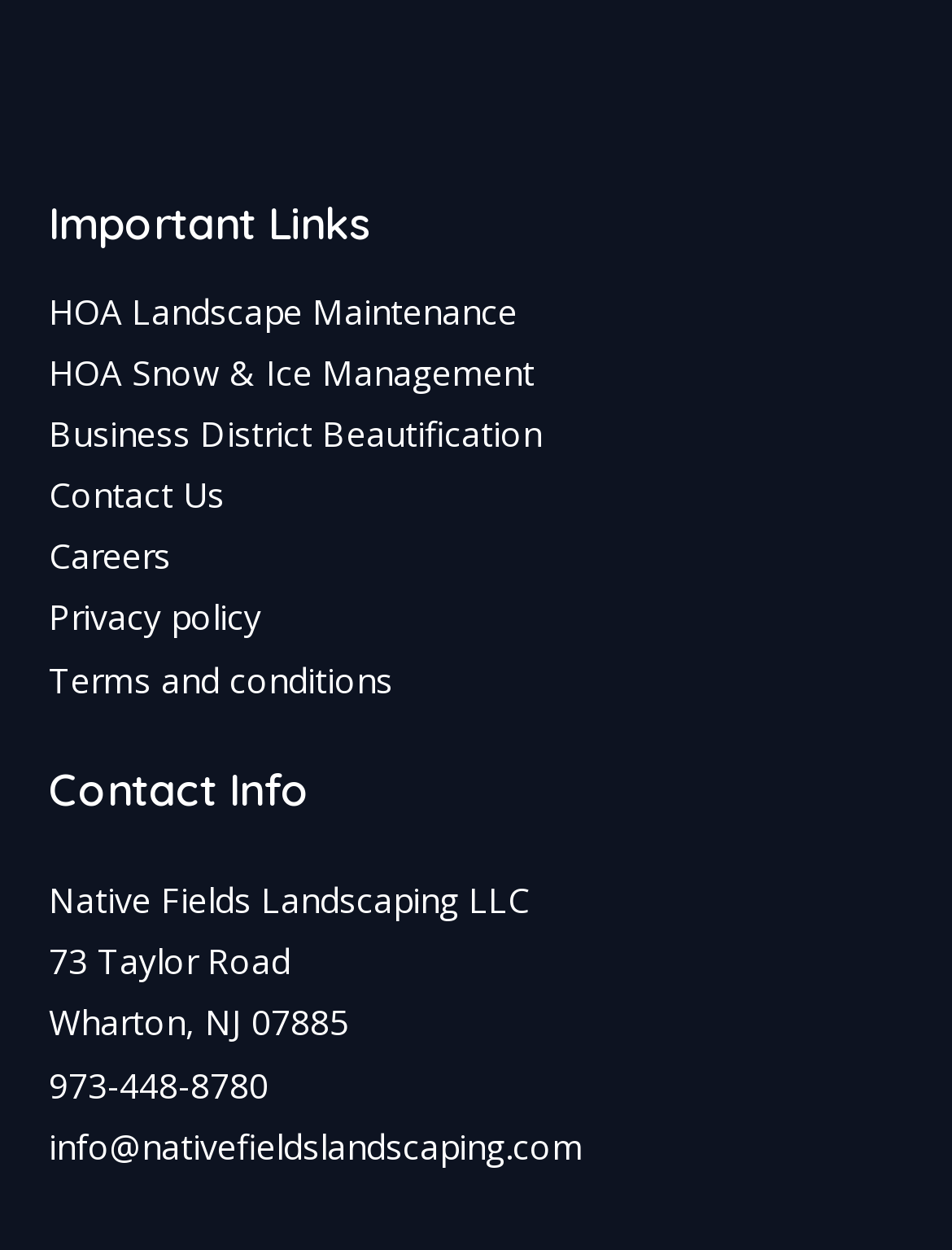Respond to the following question with a brief word or phrase:
How many links are available under 'Important Links'?

5